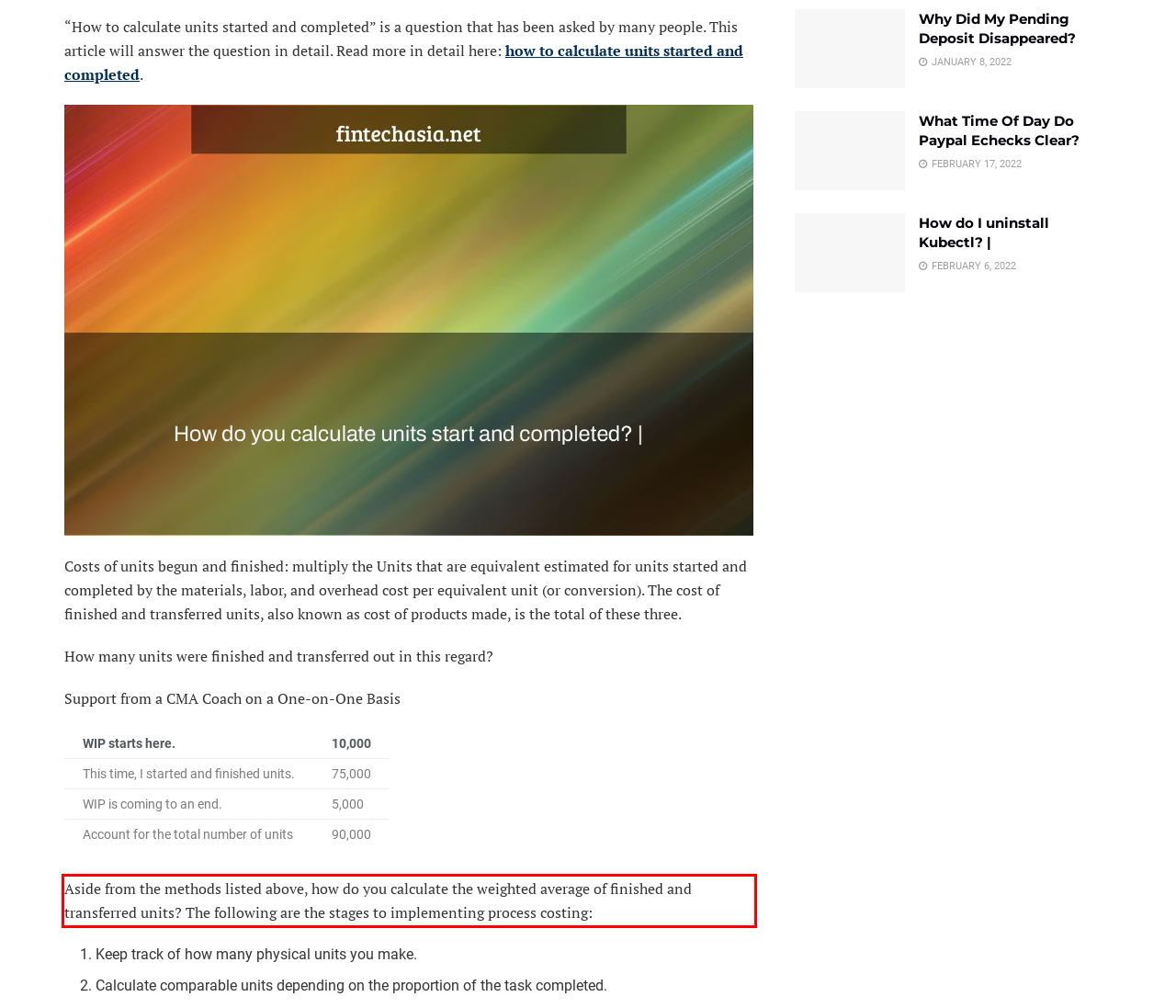Examine the screenshot of the webpage, locate the red bounding box, and generate the text contained within it.

Aside from the methods listed above, how do you calculate the weighted average of finished and transferred units? The following are the stages to implementing process costing: